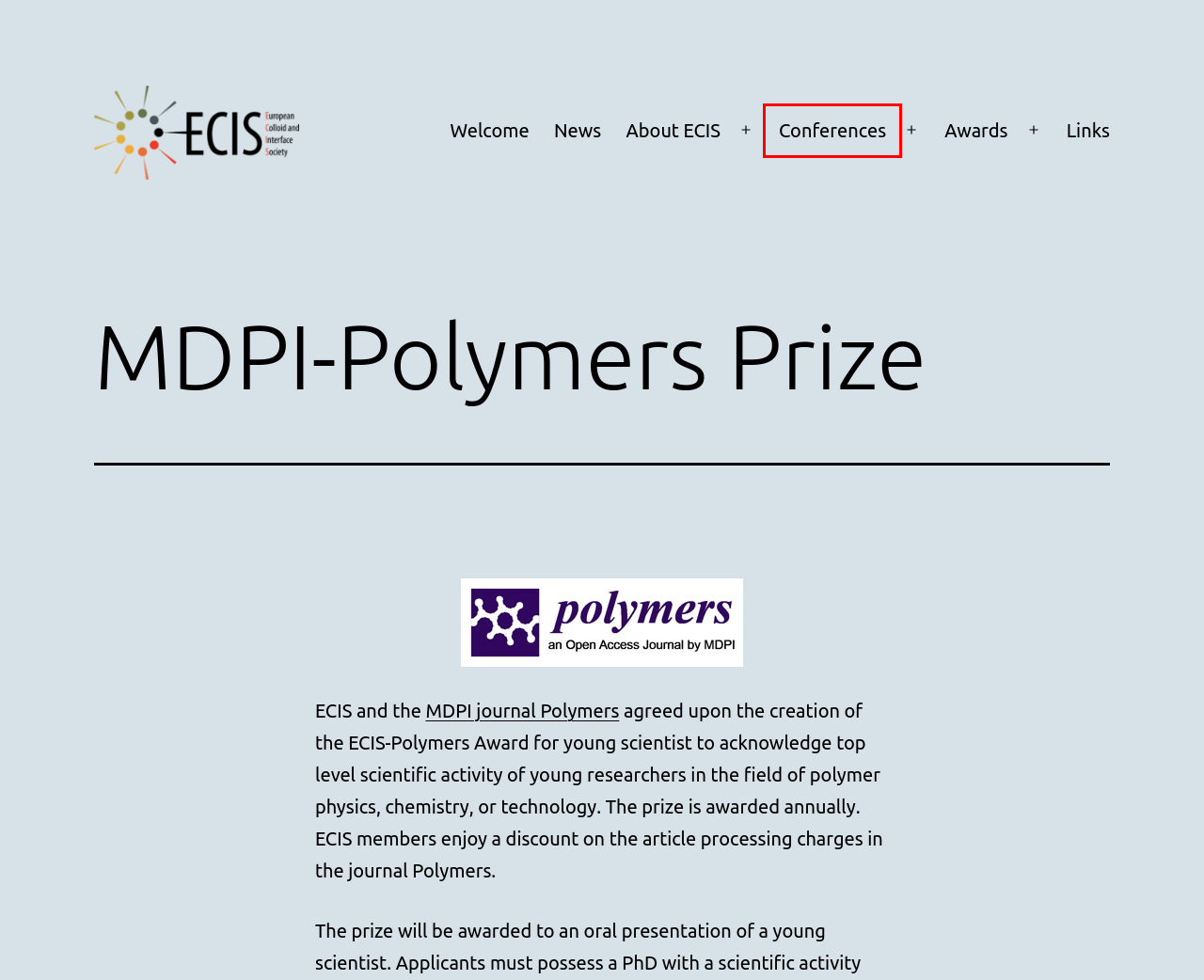You are provided with a screenshot of a webpage that has a red bounding box highlighting a UI element. Choose the most accurate webpage description that matches the new webpage after clicking the highlighted element. Here are your choices:
A. Blog Tool, Publishing Platform, and CMS – WordPress.org
B. About ECIS – ECIS
C. Awards – ECIS
D. Polymers | An Open Access Journal from MDPI
E. Links – ECIS
F. ECIS – European Colloid and Interface Society
G. Conferences – ECIS
H. News – ECIS

G